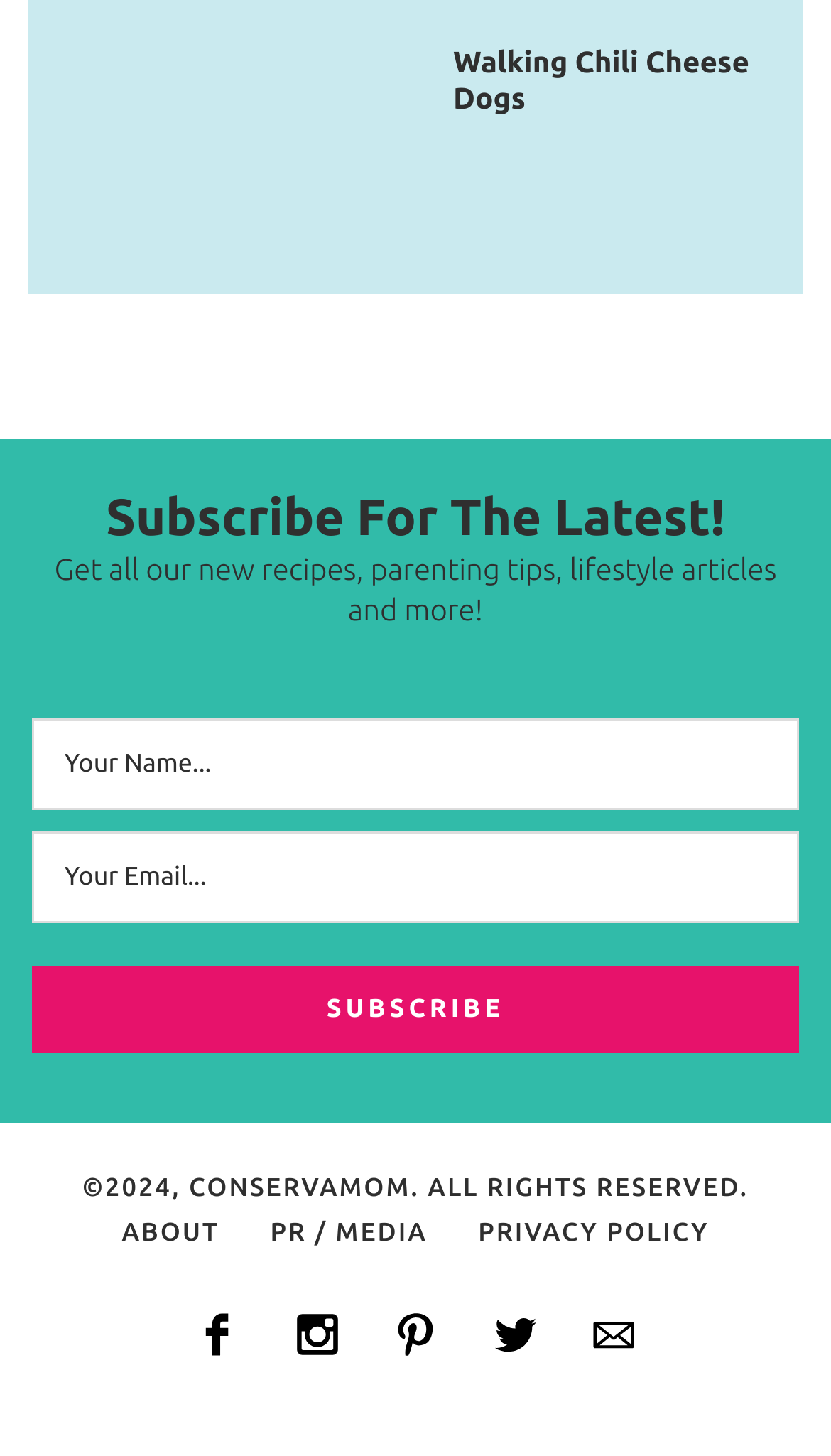Find the bounding box coordinates of the element's region that should be clicked in order to follow the given instruction: "Visit Facebook". The coordinates should consist of four float numbers between 0 and 1, i.e., [left, top, right, bottom].

[0.221, 0.893, 0.303, 0.943]